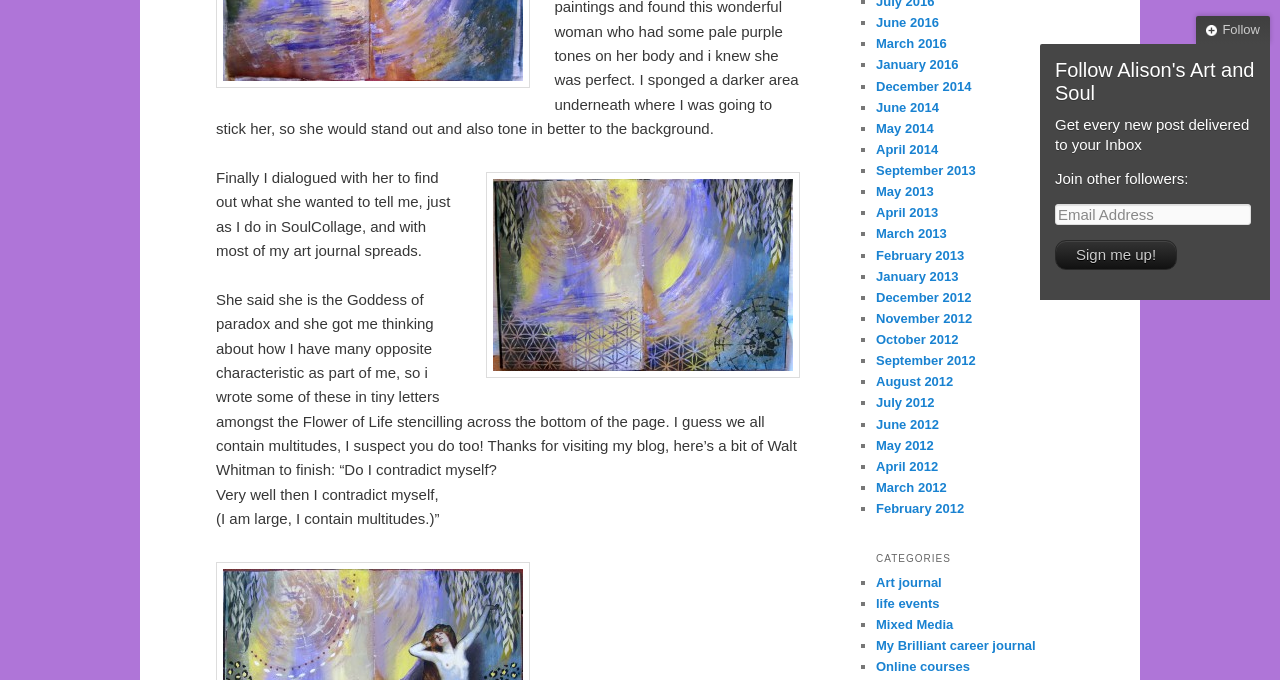Find the bounding box coordinates of the area that needs to be clicked in order to achieve the following instruction: "View June 2016 archives". The coordinates should be specified as four float numbers between 0 and 1, i.e., [left, top, right, bottom].

[0.684, 0.022, 0.733, 0.044]